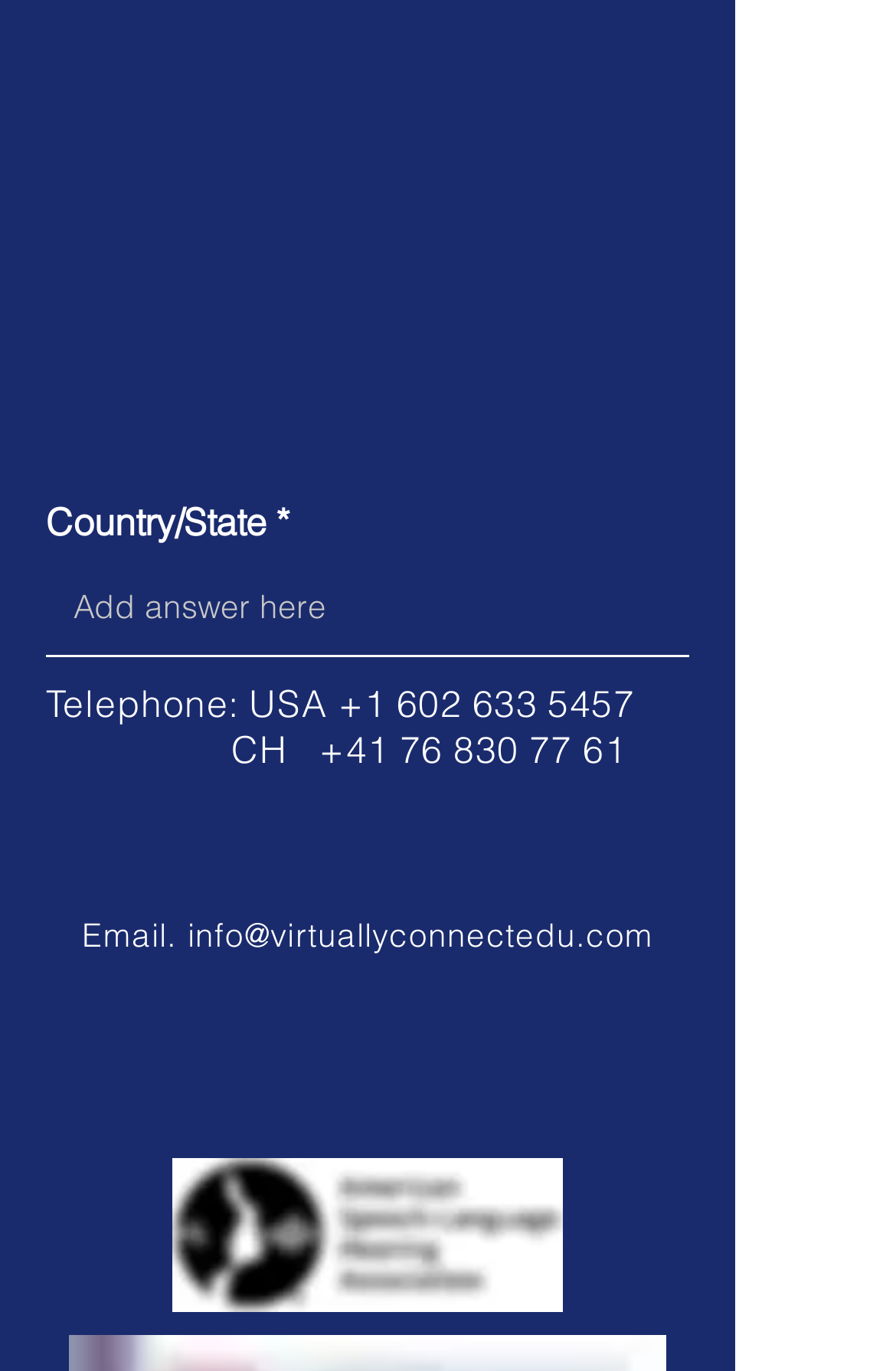What is the label of the first text box?
Respond to the question with a well-detailed and thorough answer.

The first text box is labeled as 'Email' which is indicated by the StaticText element with the text 'Email' and the textbox element with the description 'Email *'.